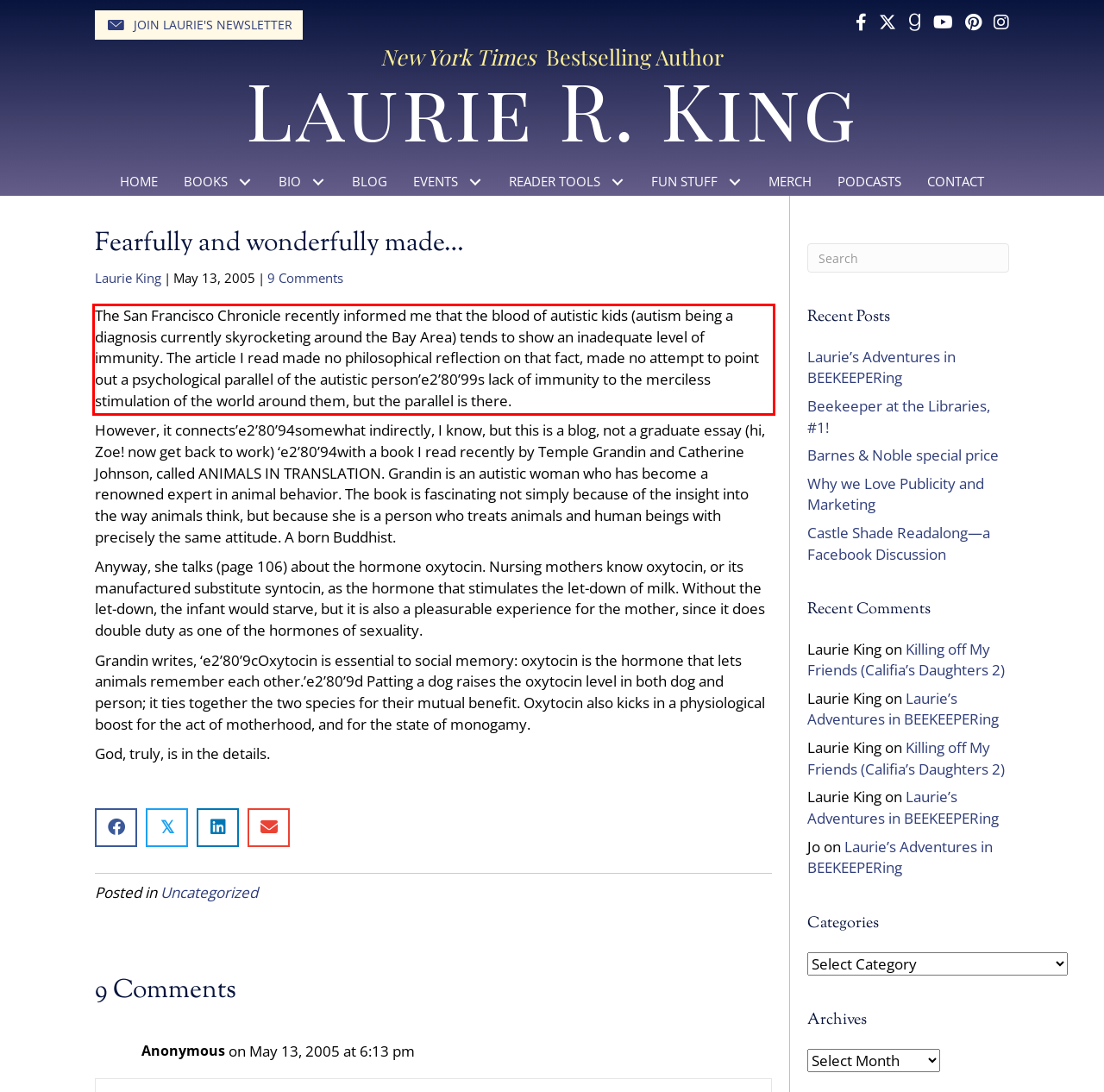You are given a screenshot with a red rectangle. Identify and extract the text within this red bounding box using OCR.

The San Francisco Chronicle recently informed me that the blood of autistic kids (autism being a diagnosis currently skyrocketing around the Bay Area) tends to show an inadequate level of immunity. The article I read made no philosophical reflection on that fact, made no attempt to point out a psychological parallel of the autistic person’e2’80’99s lack of immunity to the merciless stimulation of the world around them, but the parallel is there.